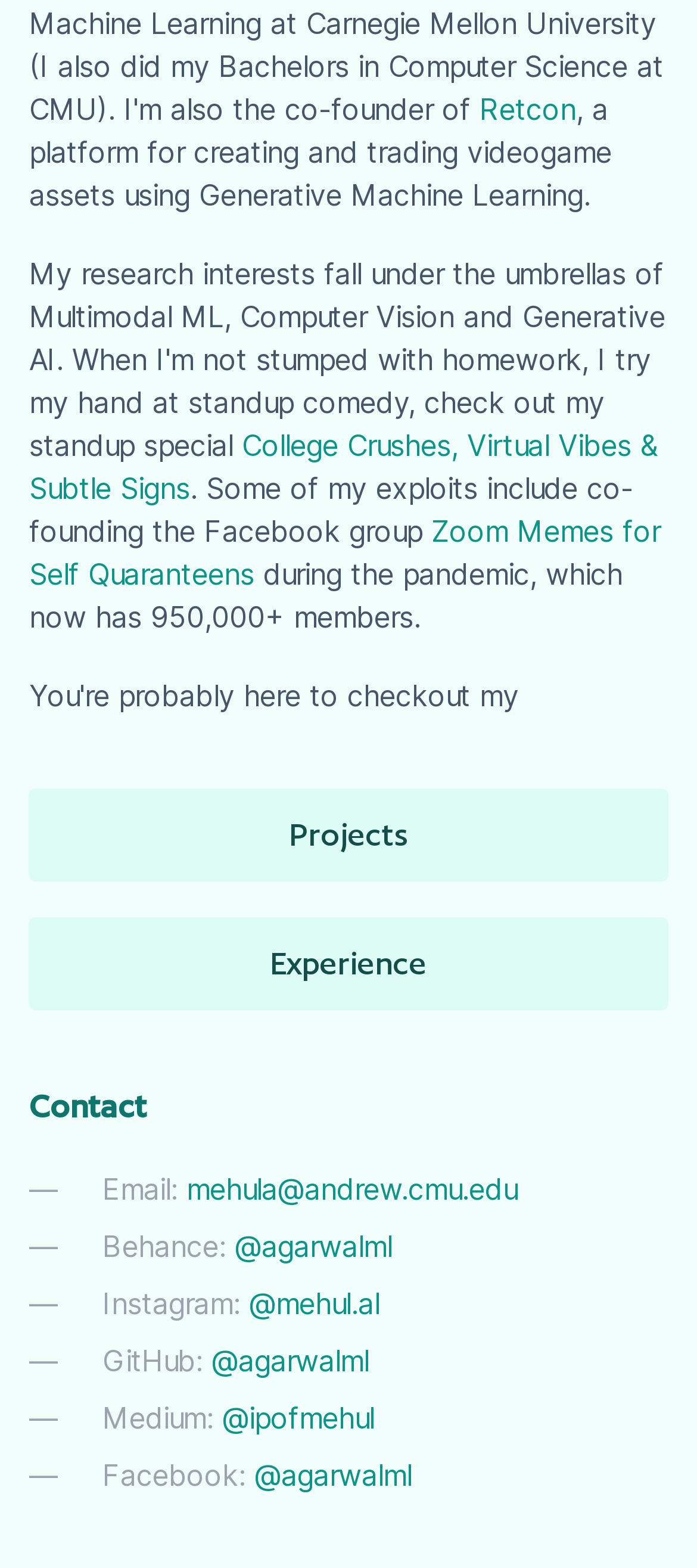From the details in the image, provide a thorough response to the question: What is the name of the Facebook group co-founded by the author?

The answer can be found in the StaticText element with the text 'co-founding the Facebook group' which is followed by a link to 'Zoom Memes for Self Quaranteens', indicating that this is the name of the Facebook group co-founded by the author.